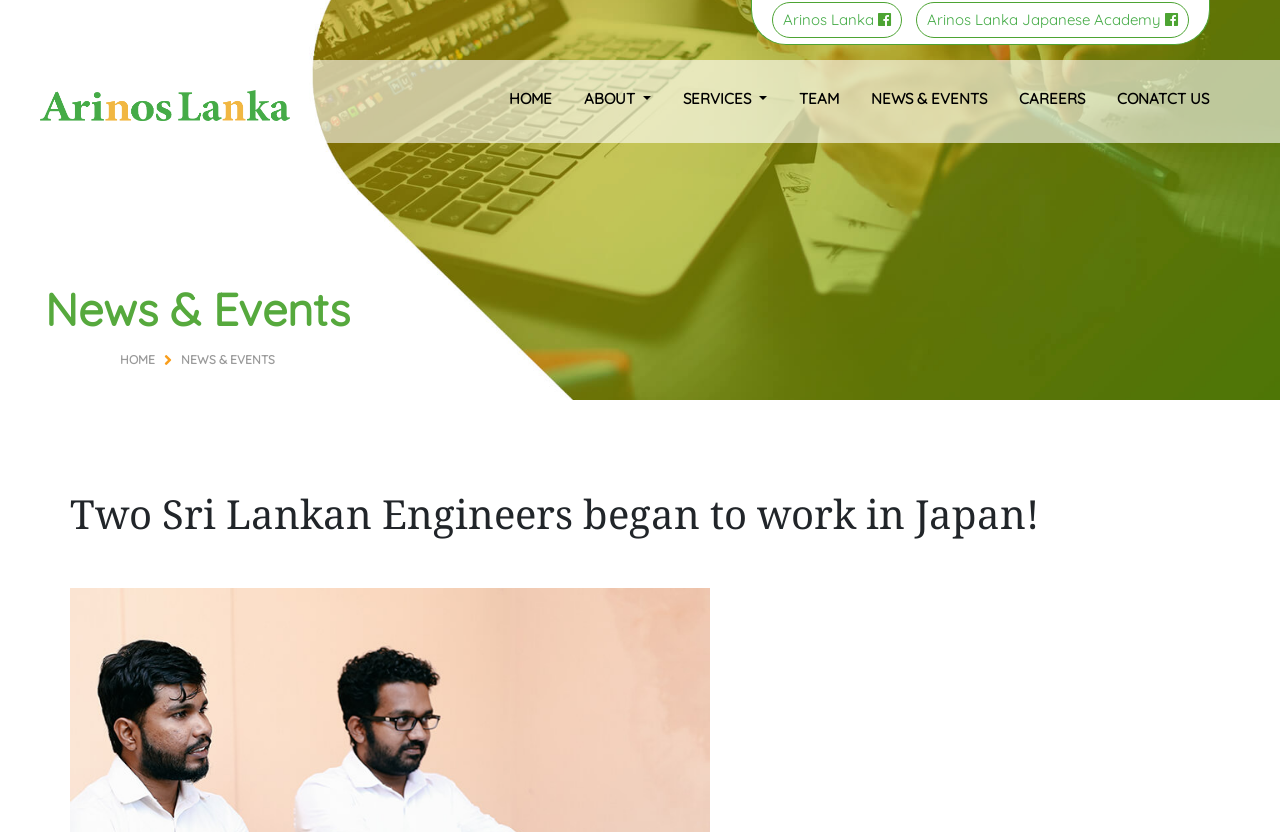Locate the bounding box of the UI element based on this description: "Arinos Lanka Japanese Academy". Provide four float numbers between 0 and 1 as [left, top, right, bottom].

[0.724, 0.012, 0.92, 0.035]